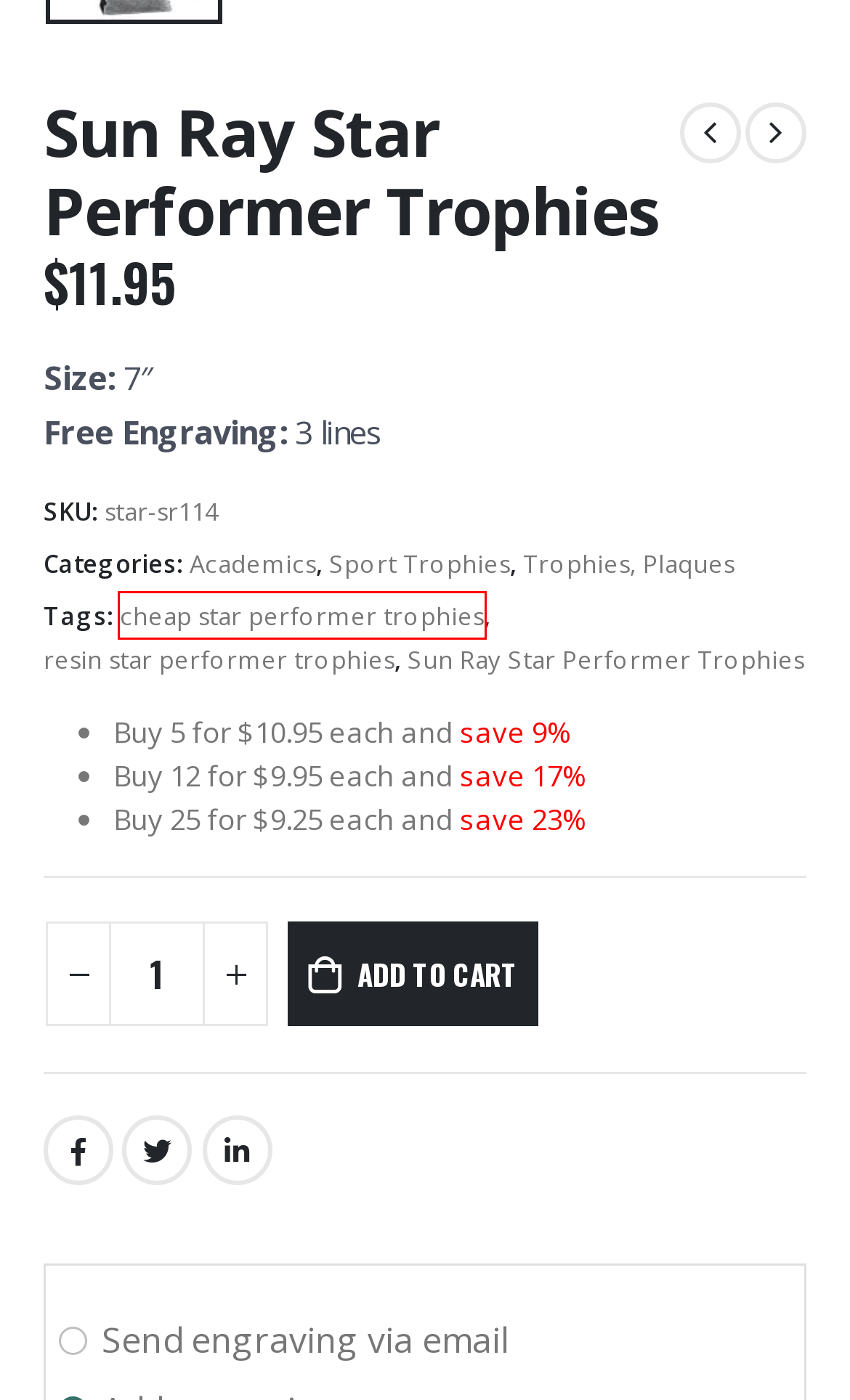You are provided with a screenshot of a webpage that has a red bounding box highlighting a UI element. Choose the most accurate webpage description that matches the new webpage after clicking the highlighted element. Here are your choices:
A. Wrestling | Willamette Valley Awards
B. Trophies | Willamette Valley Awards
C. Cherry Finish Wrestling Plaque | Willamette Valley Awards
D. Plaque Awards | Willamette Valley Awards
E. resin star performer trophies | Willamette Valley Awards
F. Resin Trophies | Willamette Valley Awards
G. Broadcast Lamp of Knowledge Trophies | Willamette Valley Awards
H. cheap star performer trophies | Willamette Valley Awards

H